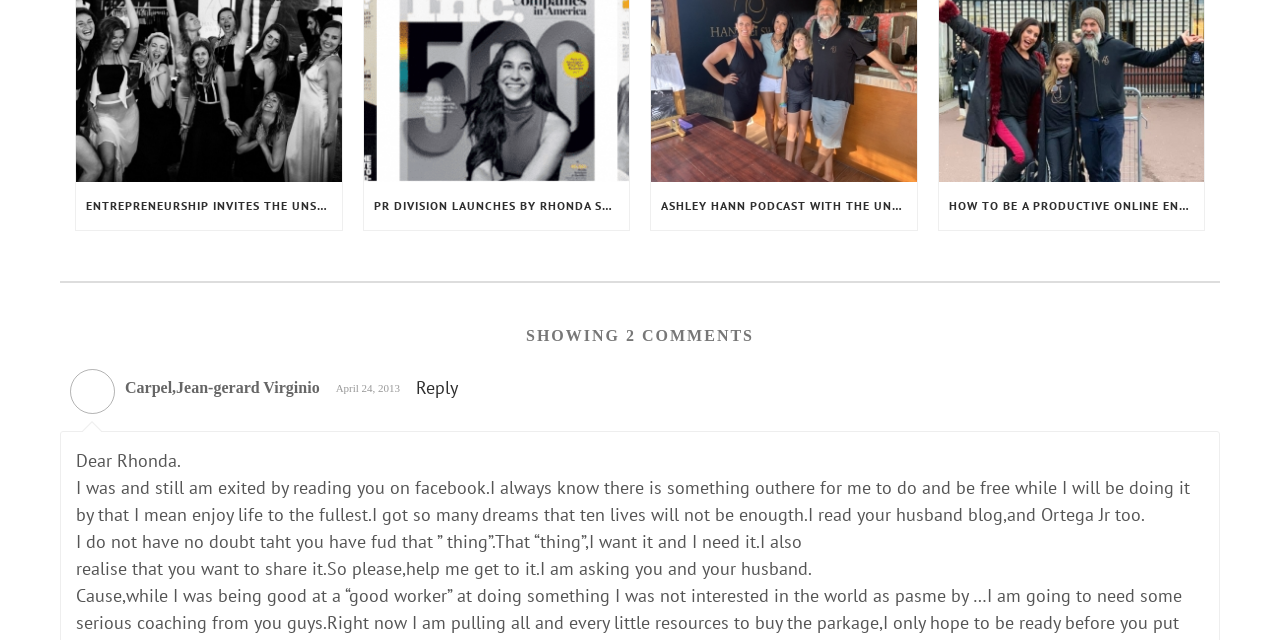Could you please study the image and provide a detailed answer to the question:
What is the tone of the first comment?

The text of the first comment expresses excitement and enthusiasm, with phrases such as 'I was and still am exited' and 'I want it and I need it', suggesting that the tone of the comment is positive.